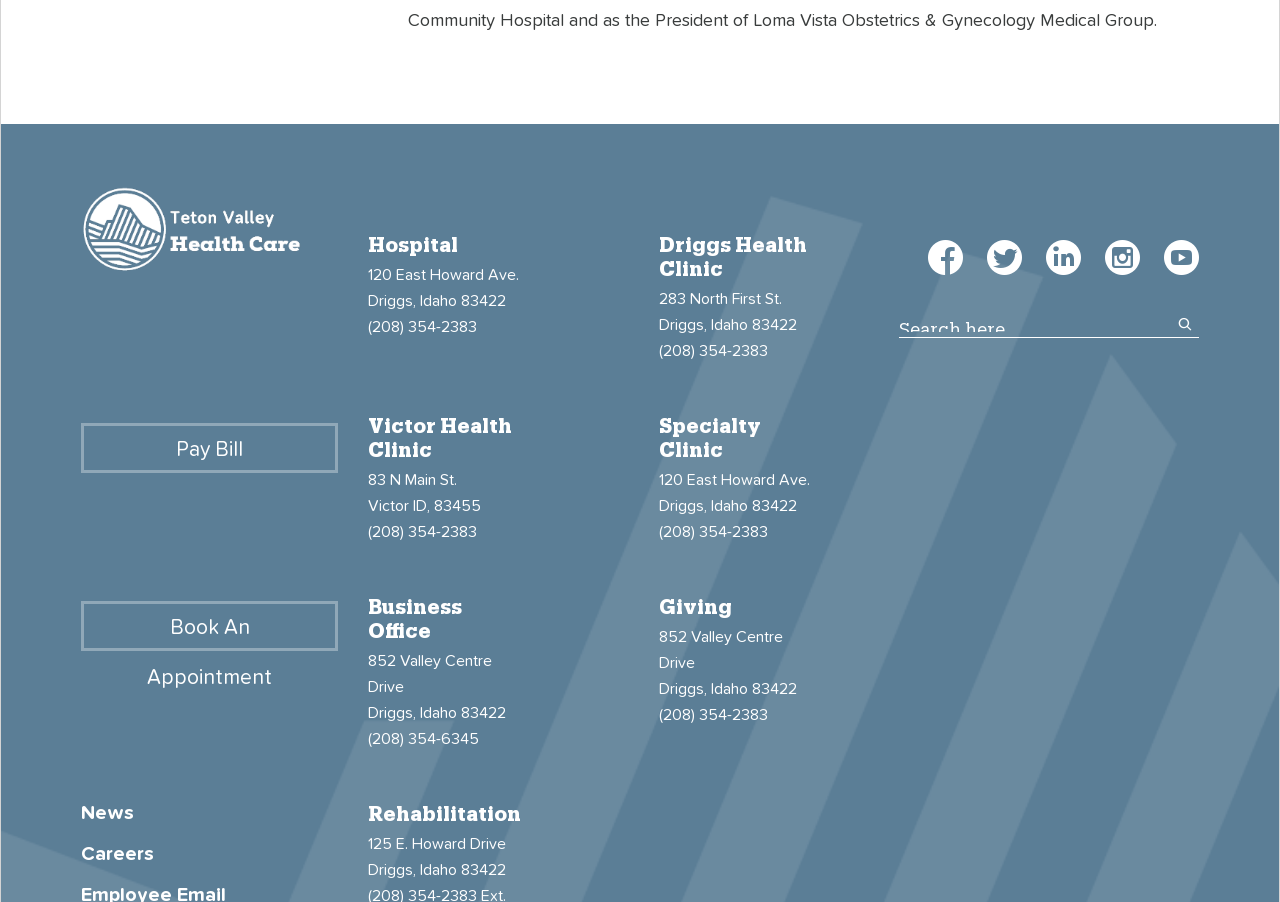Using the provided element description, identify the bounding box coordinates as (top-left x, top-left y, bottom-right x, bottom-right y). Ensure all values are between 0 and 1. Description: Specialty Clinic

[0.515, 0.459, 0.595, 0.502]